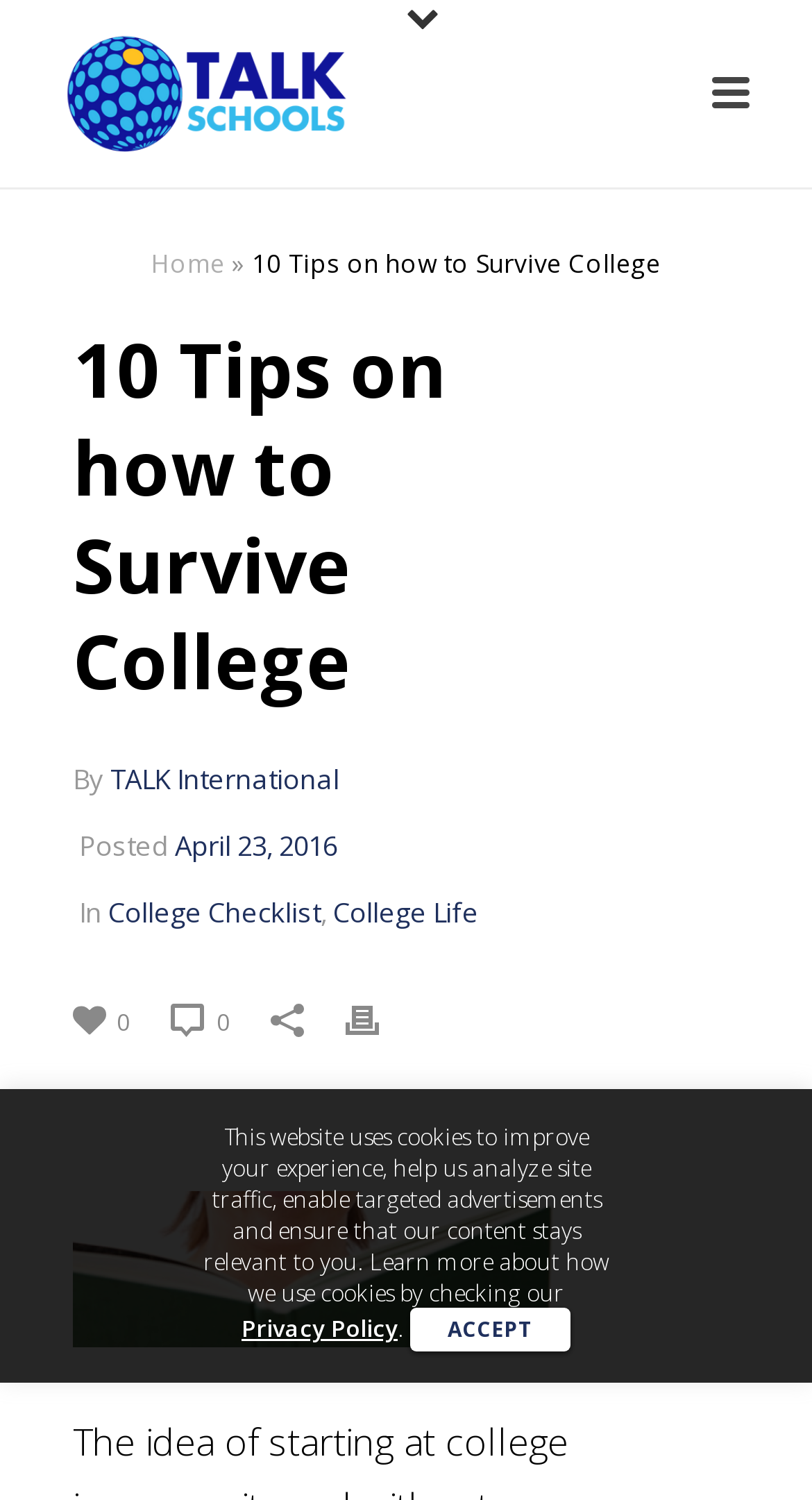Predict the bounding box coordinates of the area that should be clicked to accomplish the following instruction: "print the article". The bounding box coordinates should consist of four float numbers between 0 and 1, i.e., [left, top, right, bottom].

[0.426, 0.658, 0.518, 0.699]